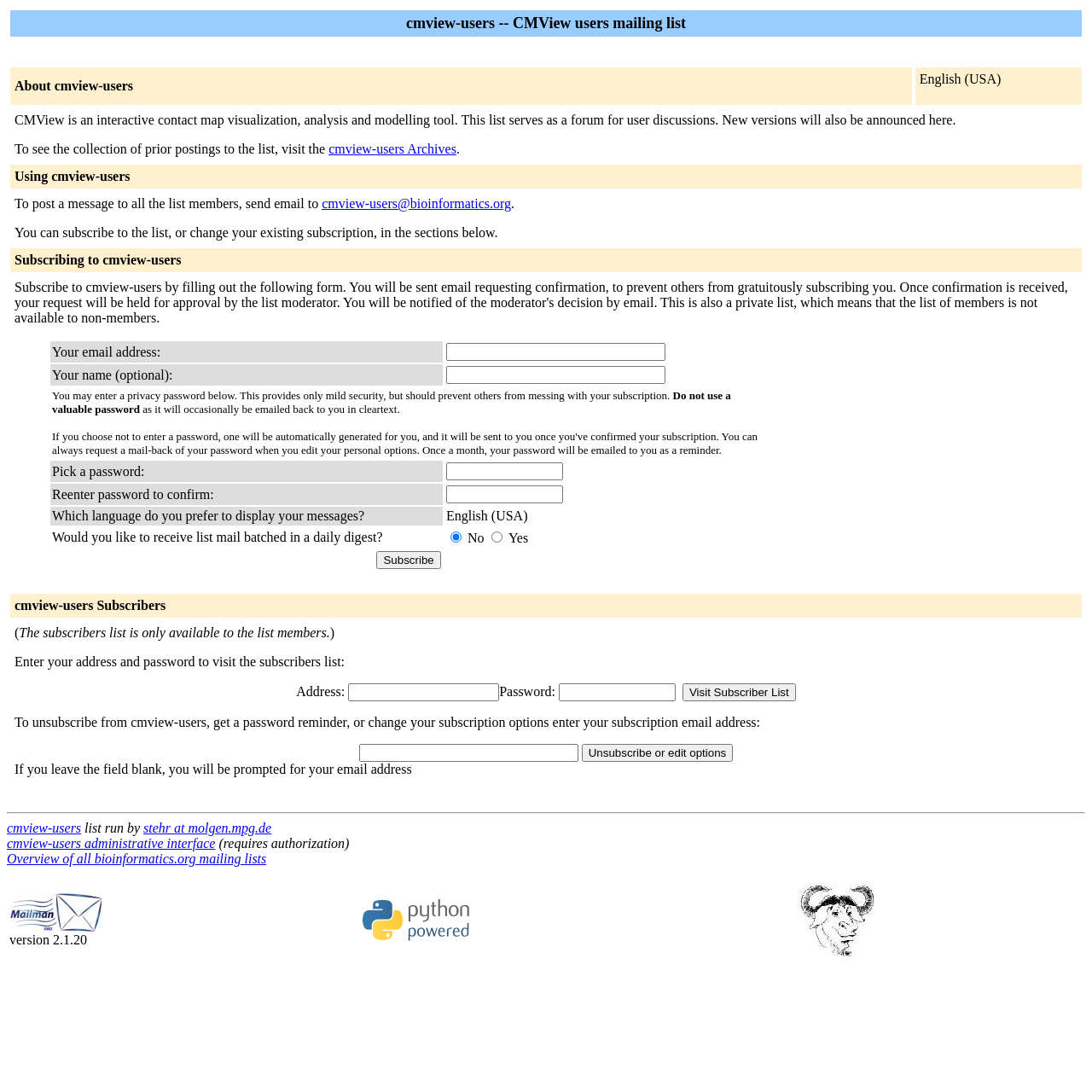Please identify the bounding box coordinates for the region that you need to click to follow this instruction: "Unsubscribe or edit options".

[0.533, 0.681, 0.671, 0.698]